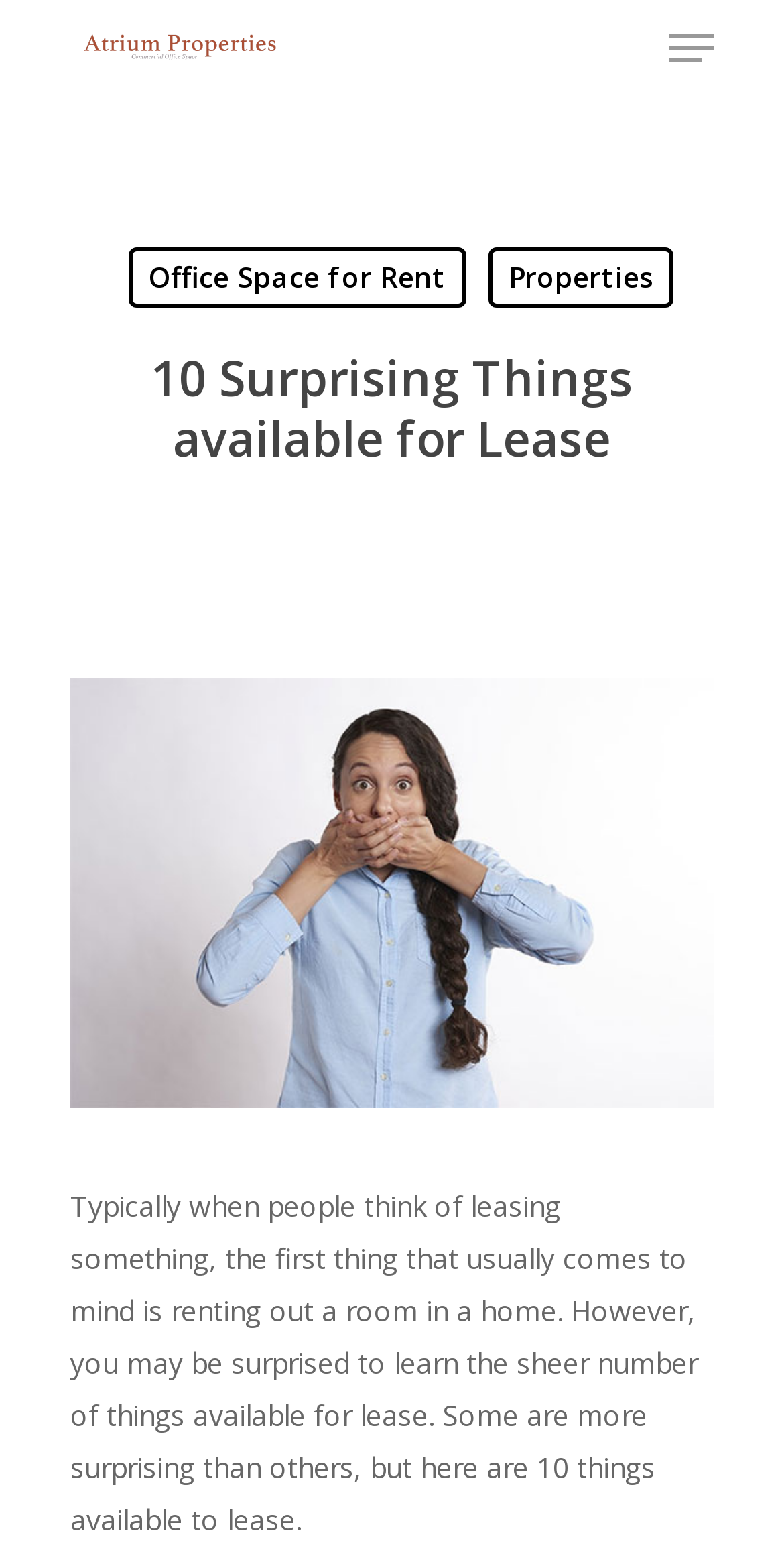Provide your answer in one word or a succinct phrase for the question: 
What is the main topic of this webpage?

Things available for lease